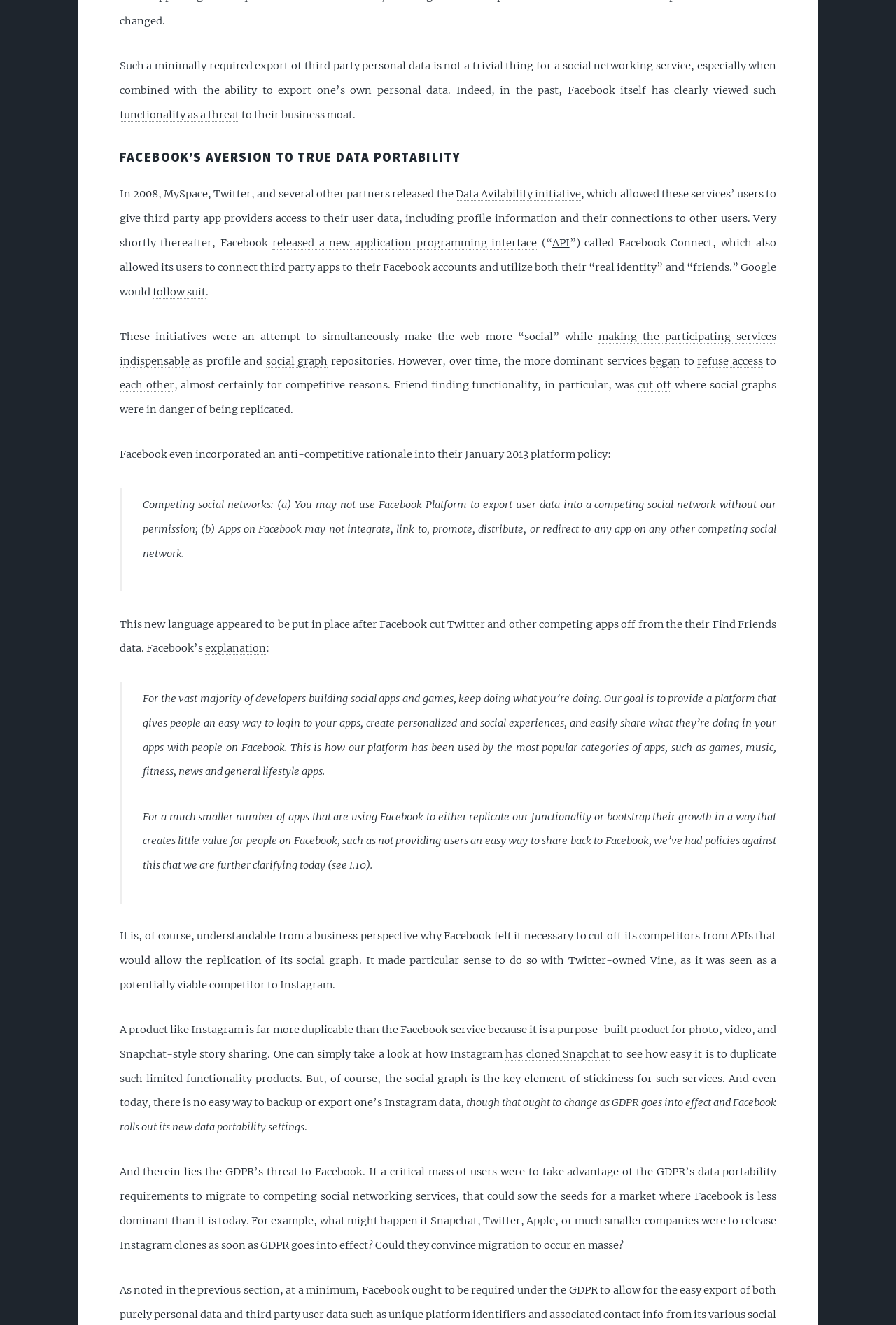Identify the bounding box coordinates for the element you need to click to achieve the following task: "see how Instagram has cloned Snapchat". The coordinates must be four float values ranging from 0 to 1, formatted as [left, top, right, bottom].

[0.564, 0.791, 0.68, 0.801]